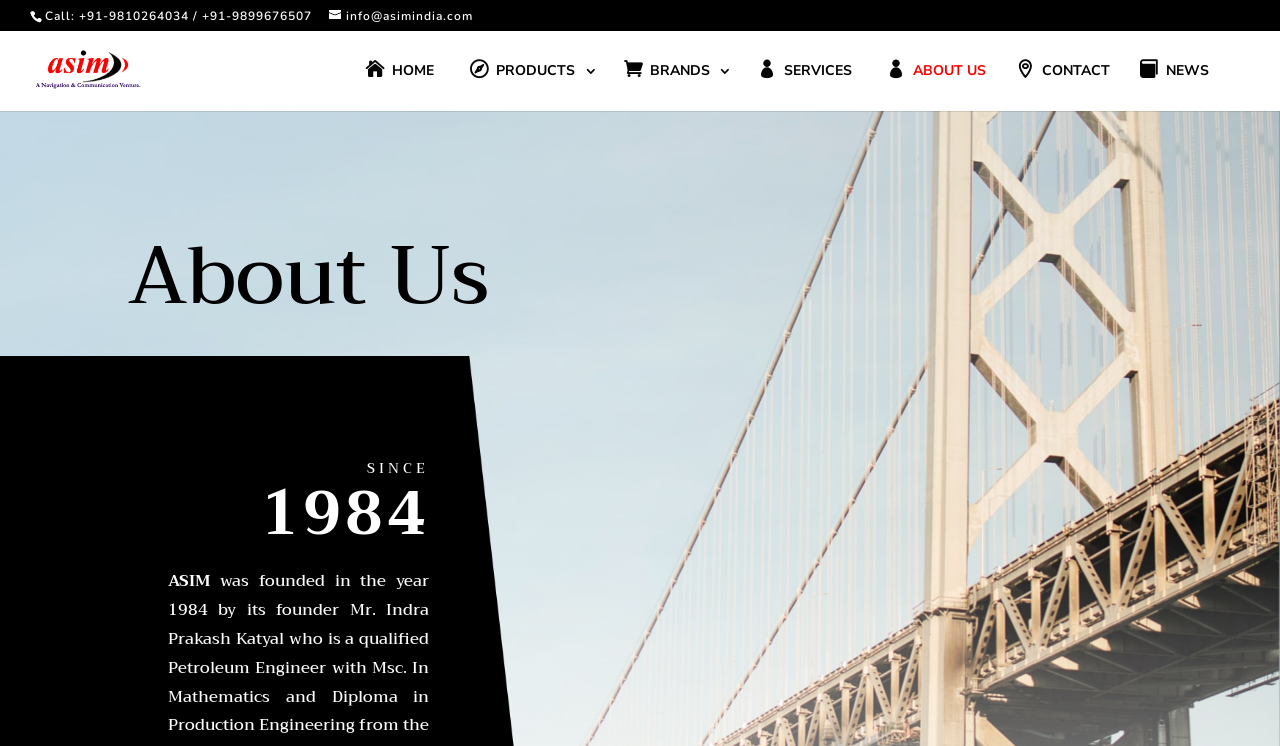Please specify the bounding box coordinates of the area that should be clicked to accomplish the following instruction: "Click the HOME link". The coordinates should consist of four float numbers between 0 and 1, i.e., [left, top, right, bottom].

[0.286, 0.086, 0.347, 0.149]